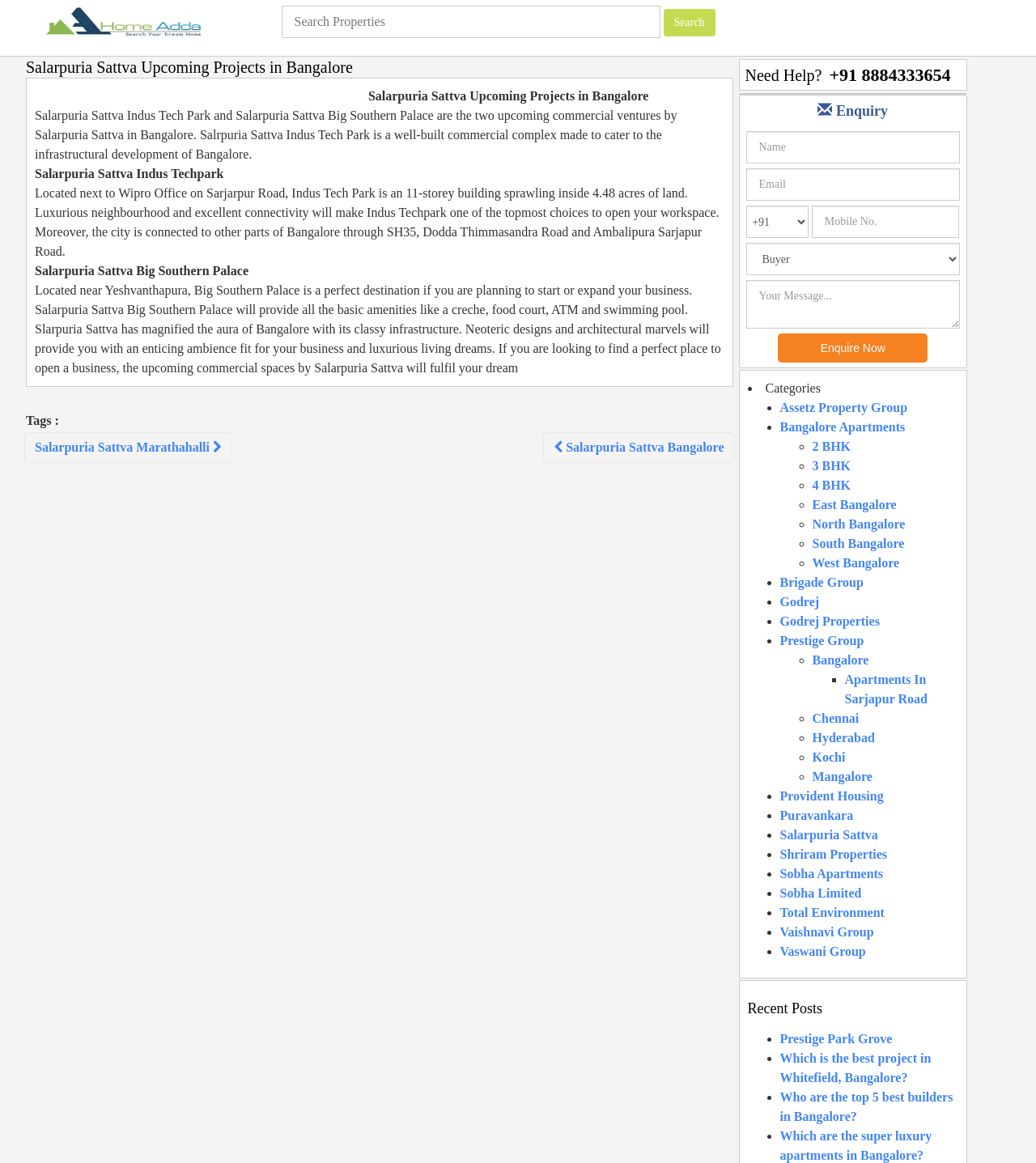Bounding box coordinates are specified in the format (top-left x, top-left y, bottom-right x, bottom-right y). All values are floating point numbers bounded between 0 and 1. Please provide the bounding box coordinate of the region this sentence describes: Shriram Properties

[0.753, 0.729, 0.856, 0.74]